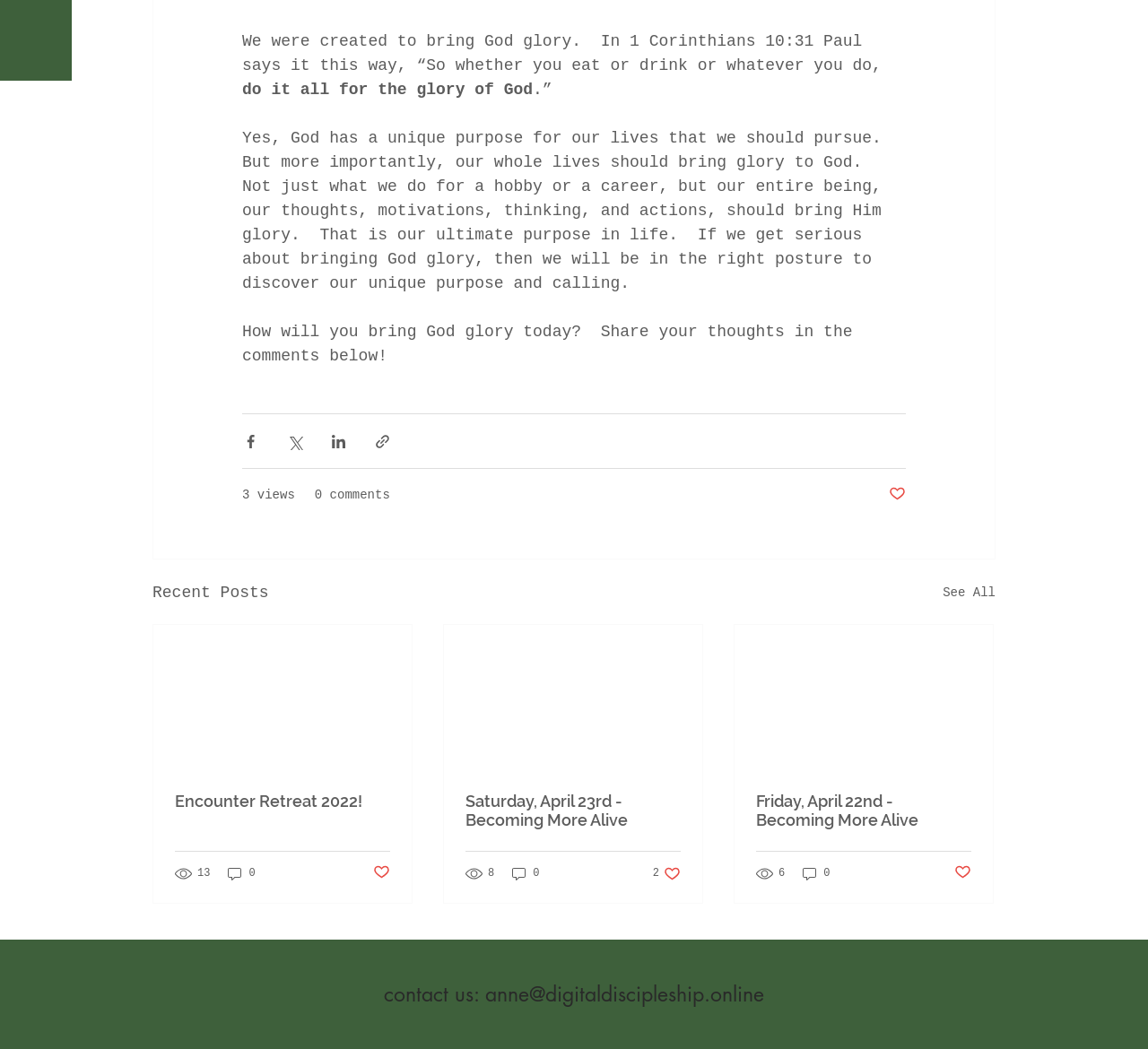Provide the bounding box coordinates of the HTML element this sentence describes: "3 views". The bounding box coordinates consist of four float numbers between 0 and 1, i.e., [left, top, right, bottom].

[0.211, 0.463, 0.257, 0.481]